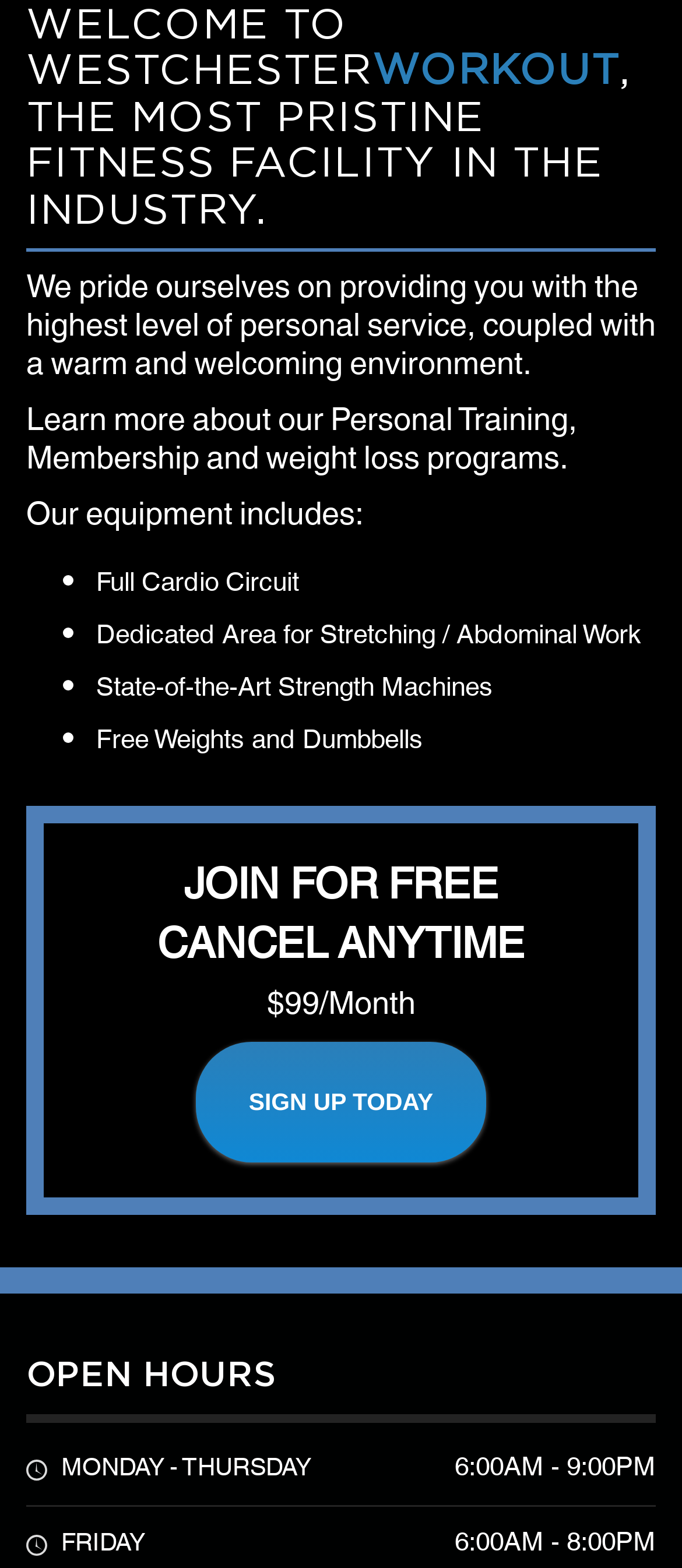Using the image as a reference, answer the following question in as much detail as possible:
What type of equipment is available?

The type of equipment available can be found in the list of static text elements that start with '•', which include 'Full Cardio Circuit', 'Dedicated Area for Stretching / Abdominal Work', 'State-of-the-Art Strength Machines', and 'Free Weights and Dumbbells'.